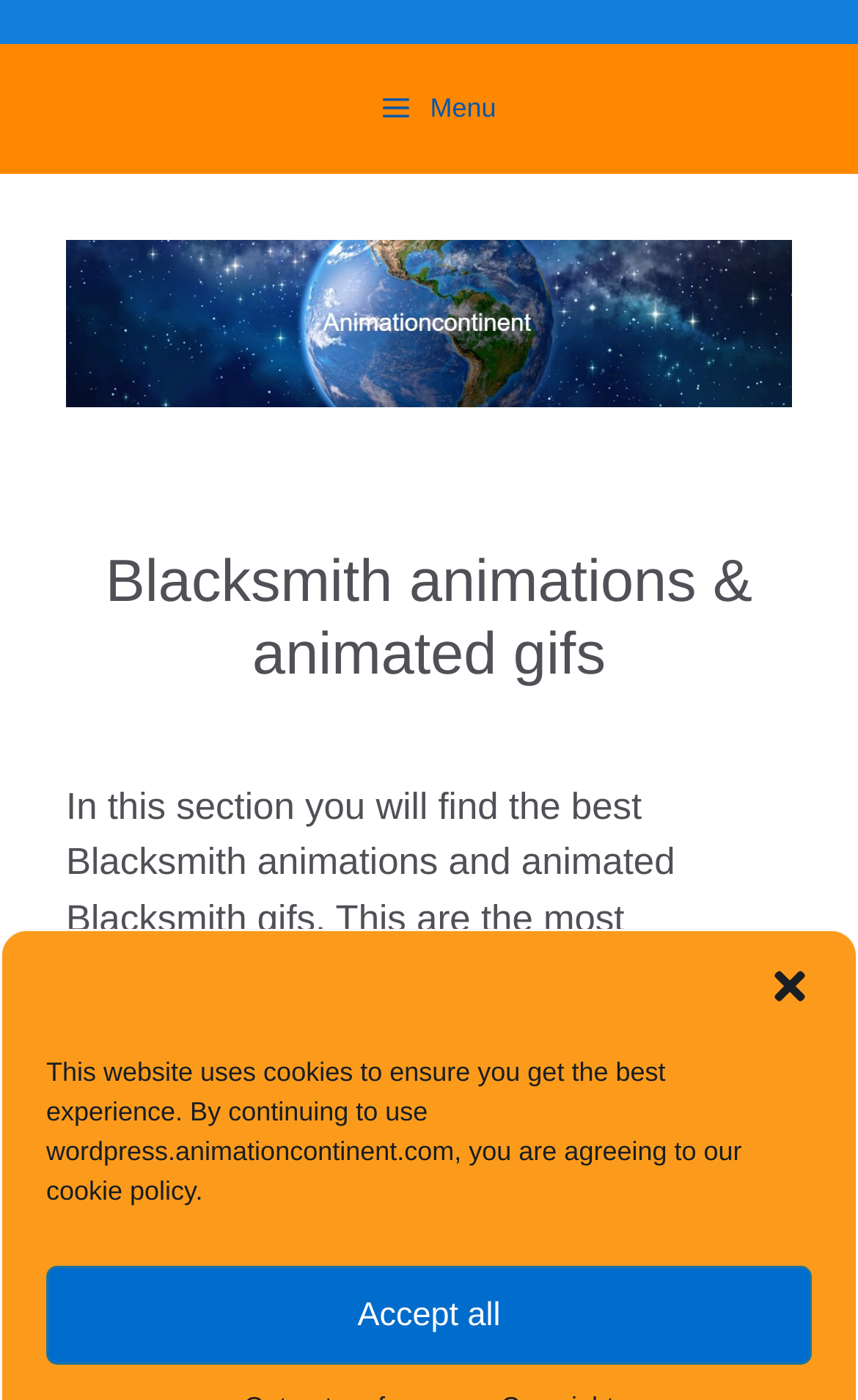Identify the bounding box coordinates for the UI element described as follows: "Menu". Ensure the coordinates are four float numbers between 0 and 1, formatted as [left, top, right, bottom].

[0.051, 0.031, 0.974, 0.124]